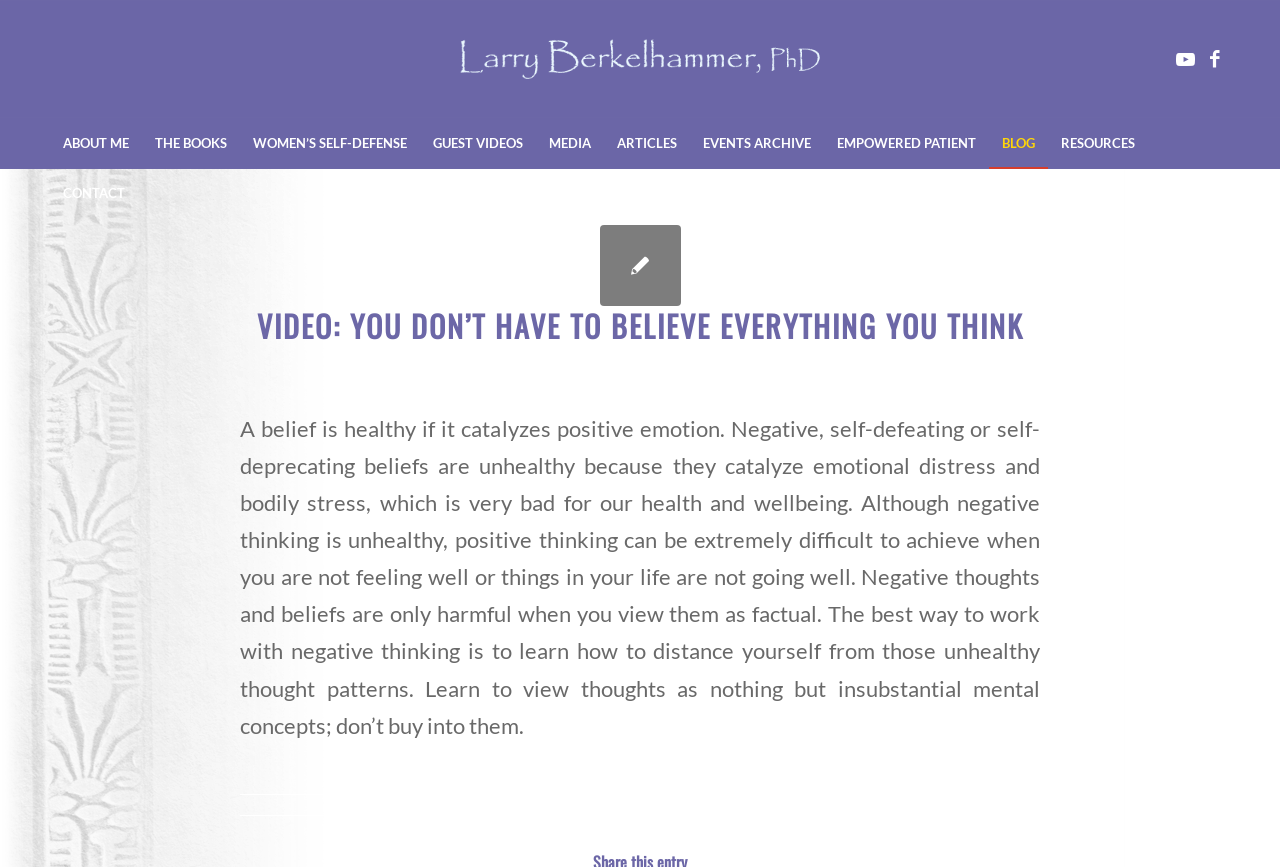Create an elaborate caption that covers all aspects of the webpage.

This webpage is about a video titled "You Don’t Have to Believe Everything You Think" by Larry Berkelhammer. At the top left corner, there is a logo of "2105-lbphd" with an image of Larry Berkelhammer. On the top right corner, there are links to YouTube and Facebook. 

Below the logo, there is a vertical menu with 10 items: "ABOUT ME", "THE BOOKS", "WOMEN’S SELF-DEFENSE", "GUEST VIDEOS", "MEDIA", "ARTICLES", "EVENTS ARCHIVE", "EMPOWERED PATIENT", "BLOG", and "RESOURCES". Each item is a link. The menu is located on the left side of the page, spanning from the top to the middle.

On the right side of the menu, there is a link to the video "Video: You Don’t Have to Believe Everything You Think" and a header with the same title. Below the header, there is a paragraph of text that discusses the importance of healthy beliefs and how to work with negative thinking patterns. The text explains that negative thoughts are only harmful when viewed as factual and suggests learning to distance oneself from unhealthy thought patterns.

At the bottom left corner, there is a link to "CONTACT", and at the bottom right corner, there is a link to "Search".